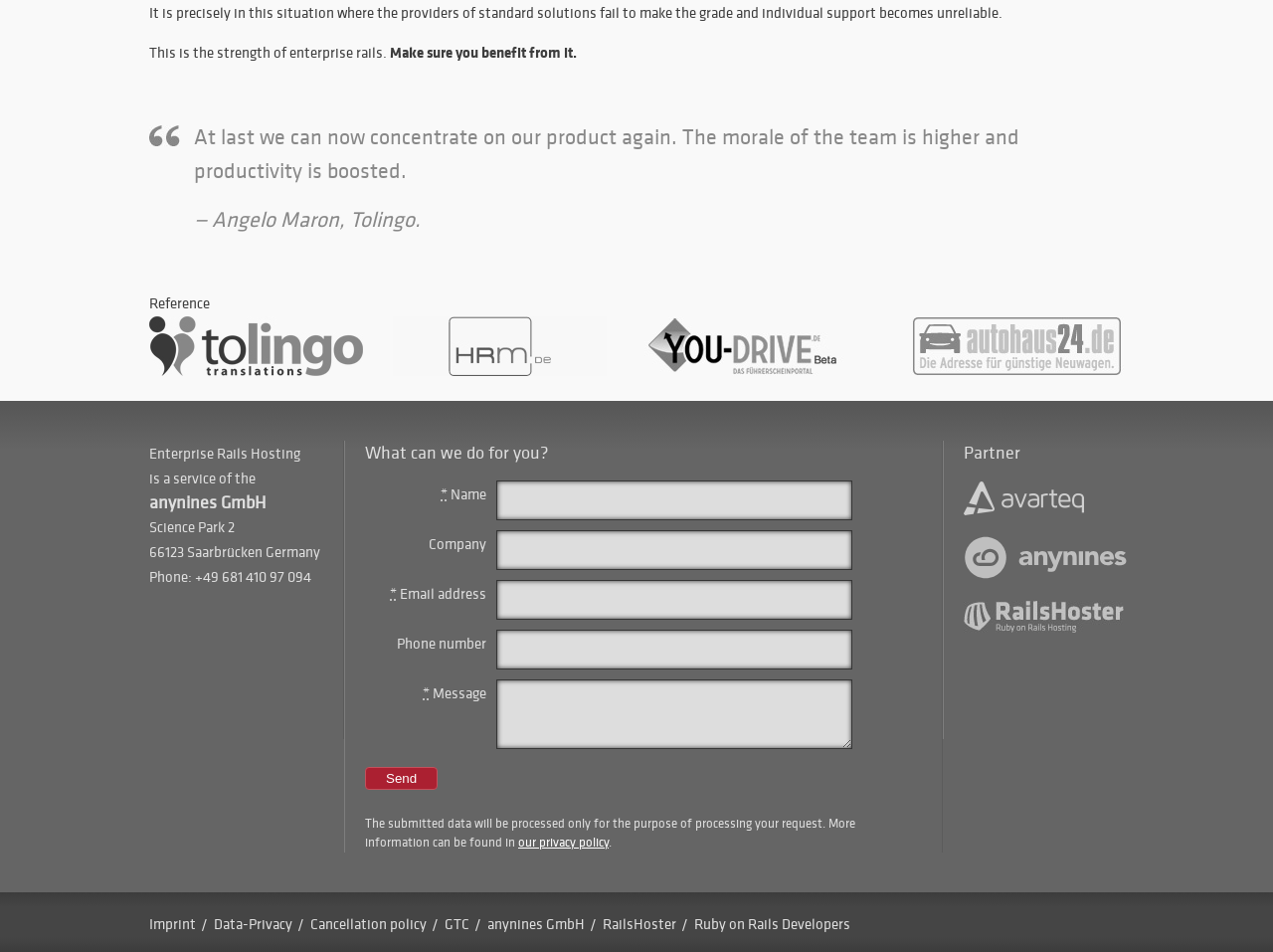What is the address of the company?
Please use the image to provide a one-word or short phrase answer.

Science Park 2, 66123 Saarbrücken Germany